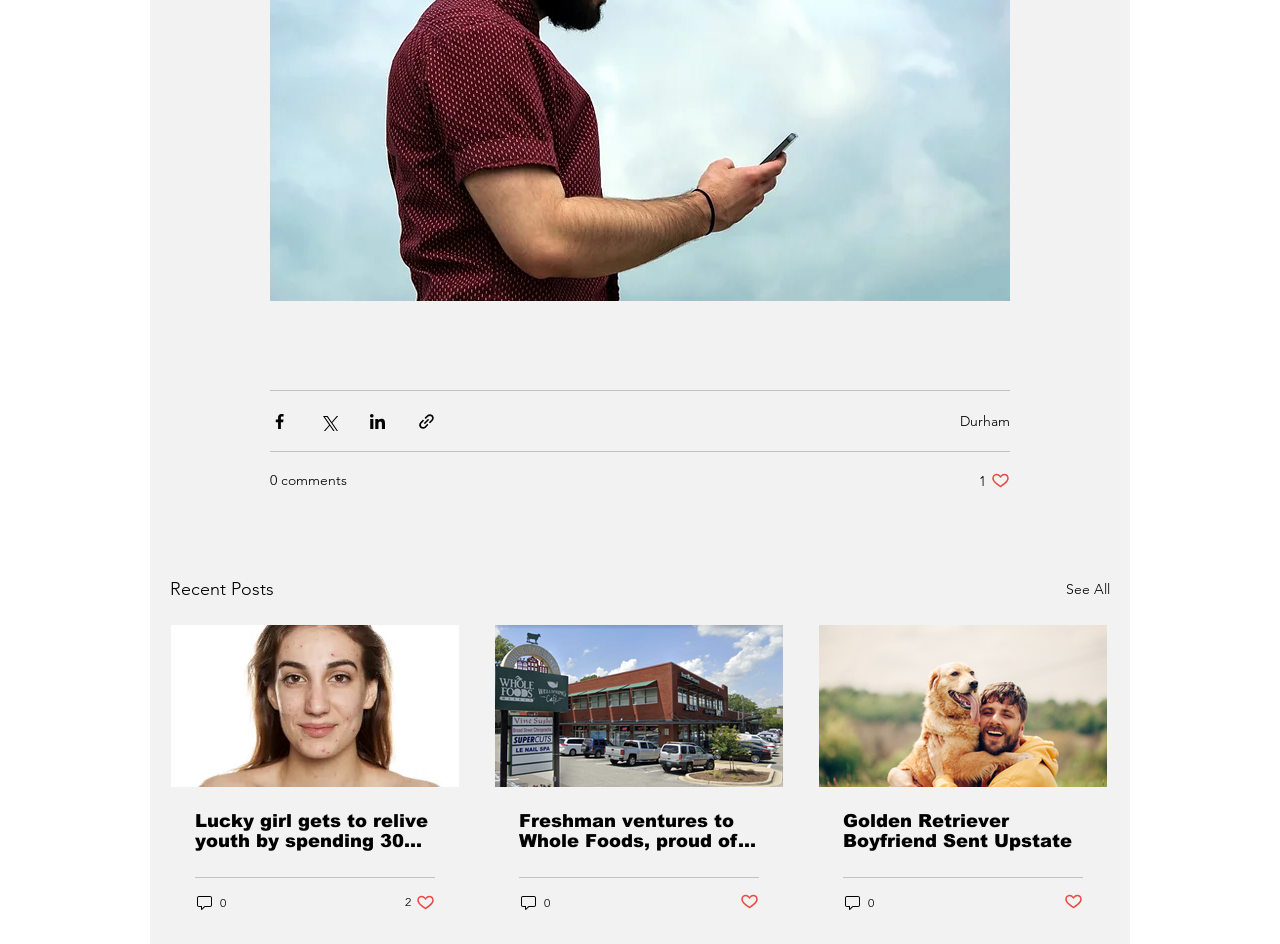Could you specify the bounding box coordinates for the clickable section to complete the following instruction: "See all recent posts"?

[0.833, 0.609, 0.867, 0.64]